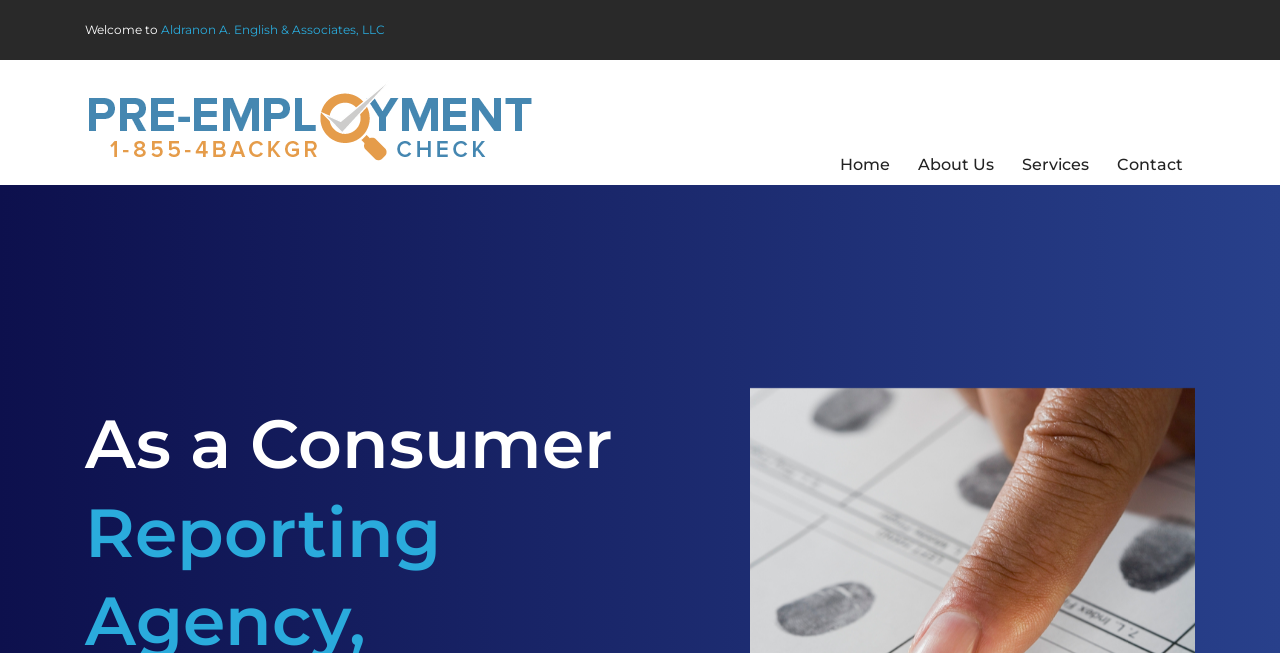Describe all the key features of the webpage in detail.

The webpage is titled "Aaessocs Home" and has a welcoming message at the top, "Welcome to Aldranon A. English & Associates, LLC". Below this message, there is an unidentified link. To the right of the welcoming message, there is an iframe, which is a rectangular area that displays external content. 

On the right side of the page, there is a navigation menu consisting of four links: "Home", "About Us", "Services", and "Contact", listed in that order from top to bottom. The links are closely positioned, with "Home" being the topmost and "Contact" being the bottommost.